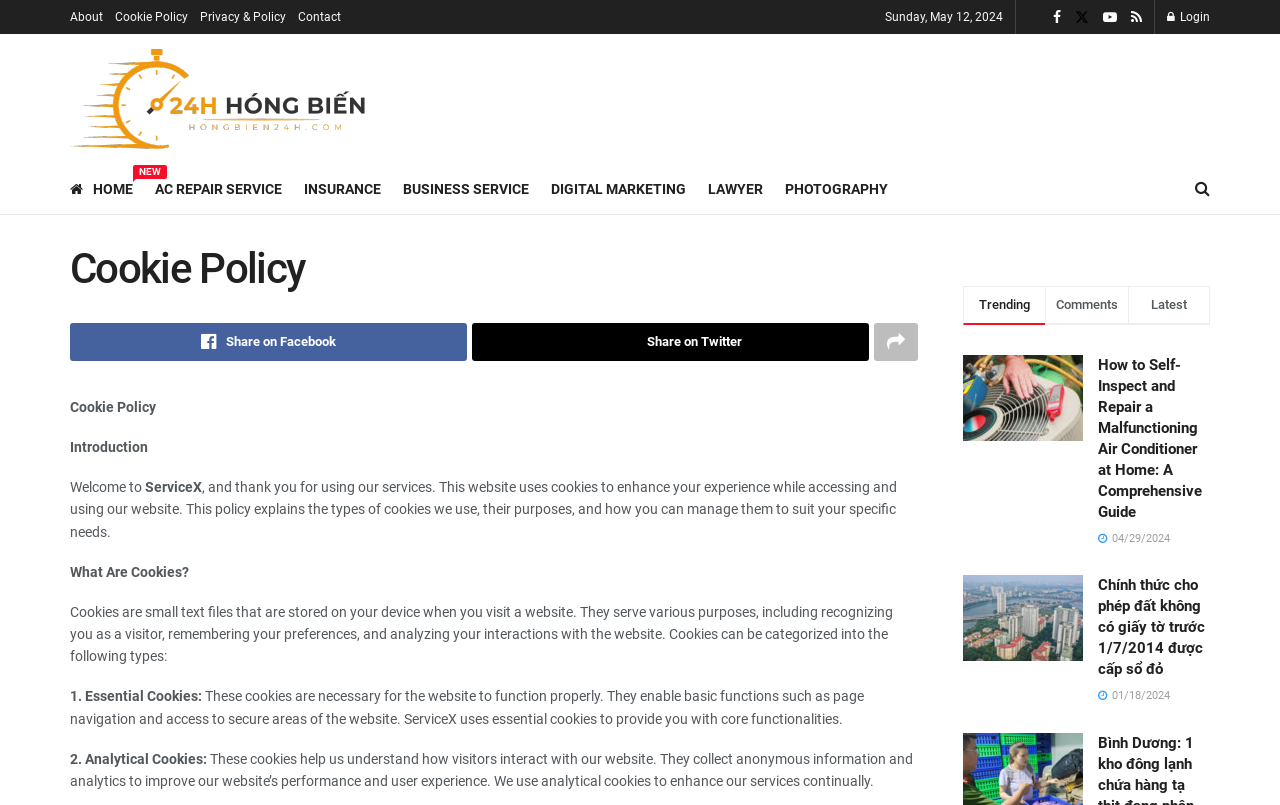Respond to the question with just a single word or phrase: 
What is the topic of the article 'How to Self-Inspect and Repair a Malfunctioning Air Conditioner at Home: A Comprehensive Guide'?

Air Conditioner Repair